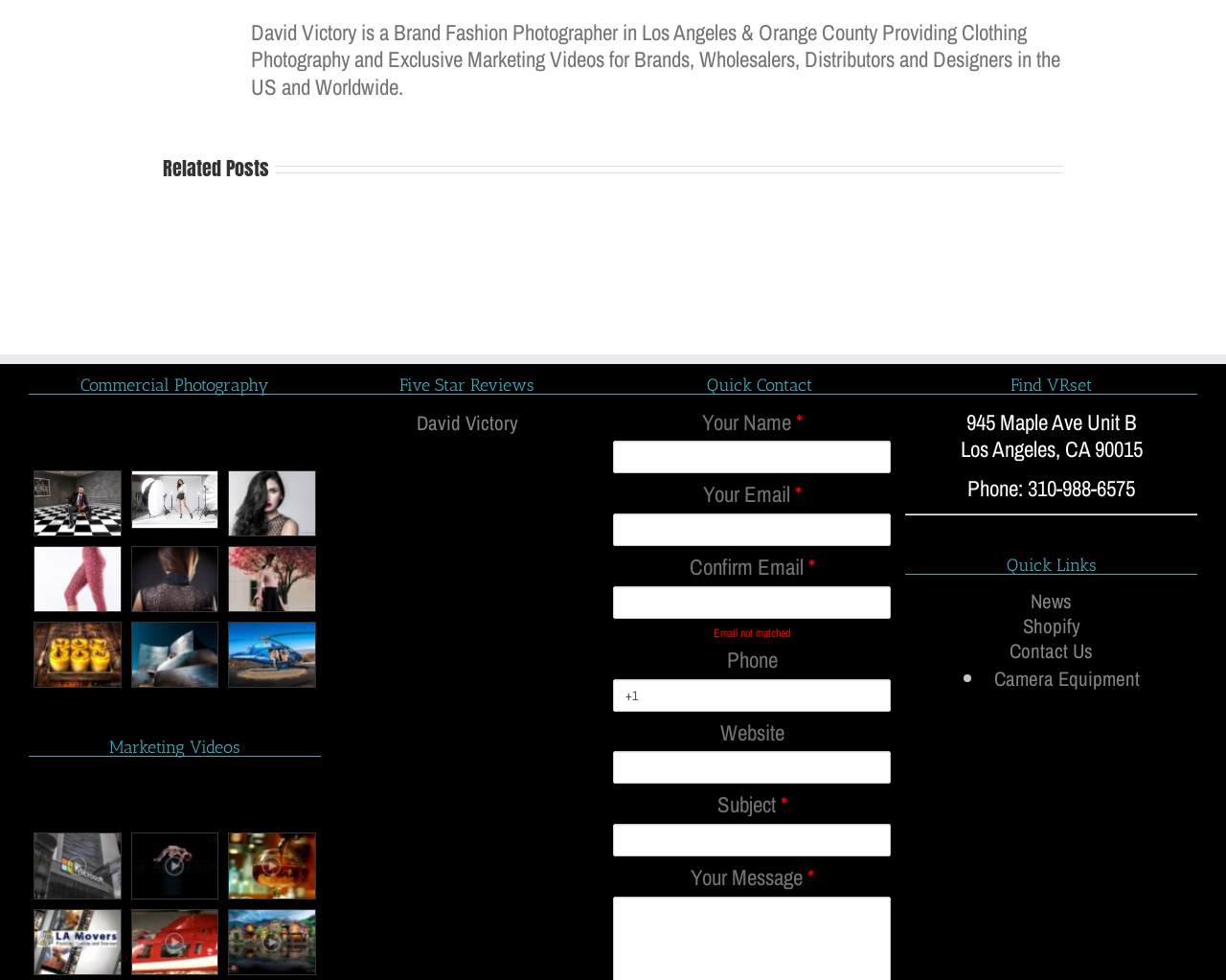What is the name of the photographer featured on the webpage?
Using the image provided, answer with just one word or phrase.

David Victory